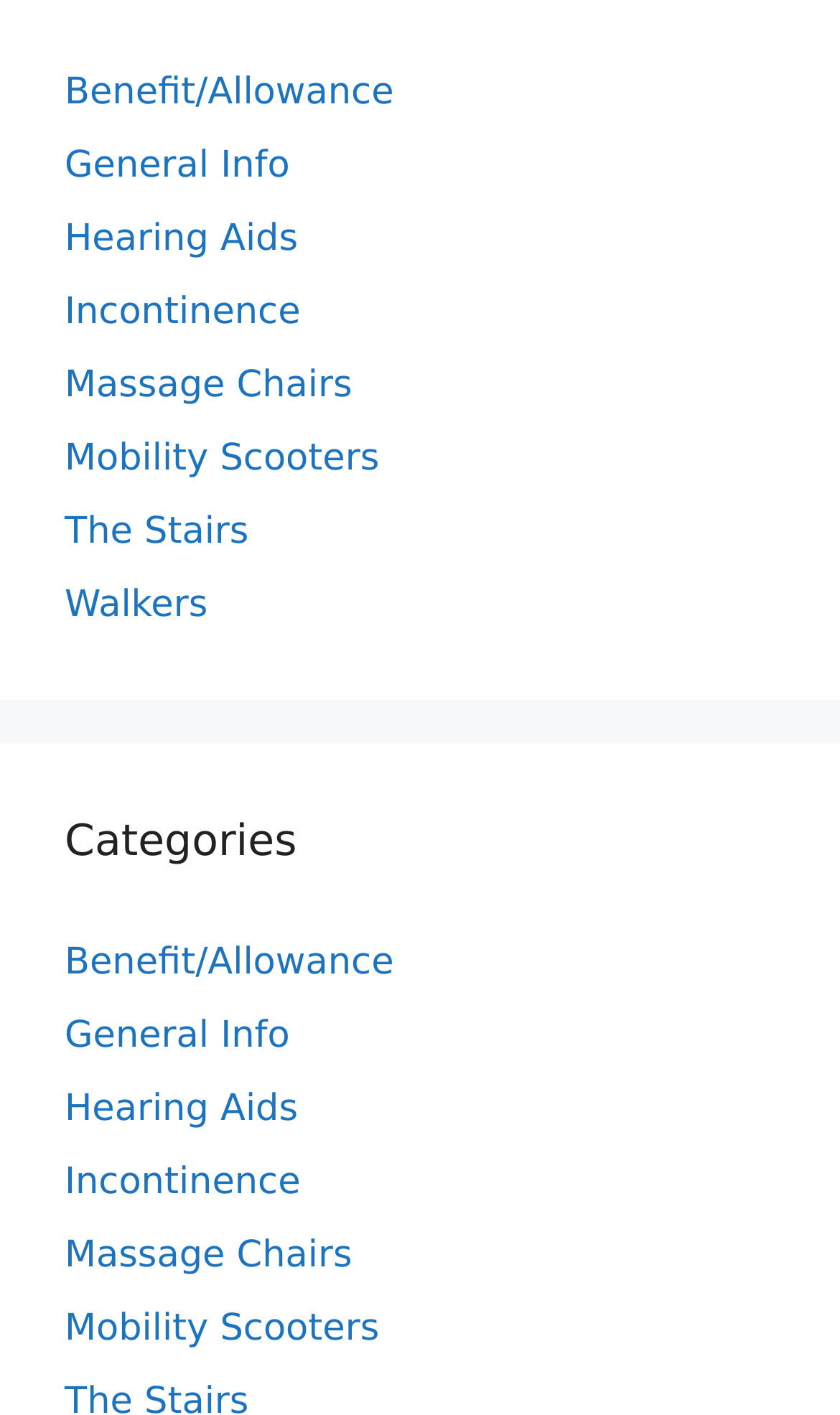Please identify the bounding box coordinates of the element that needs to be clicked to perform the following instruction: "Browse Categories".

[0.077, 0.571, 0.923, 0.616]